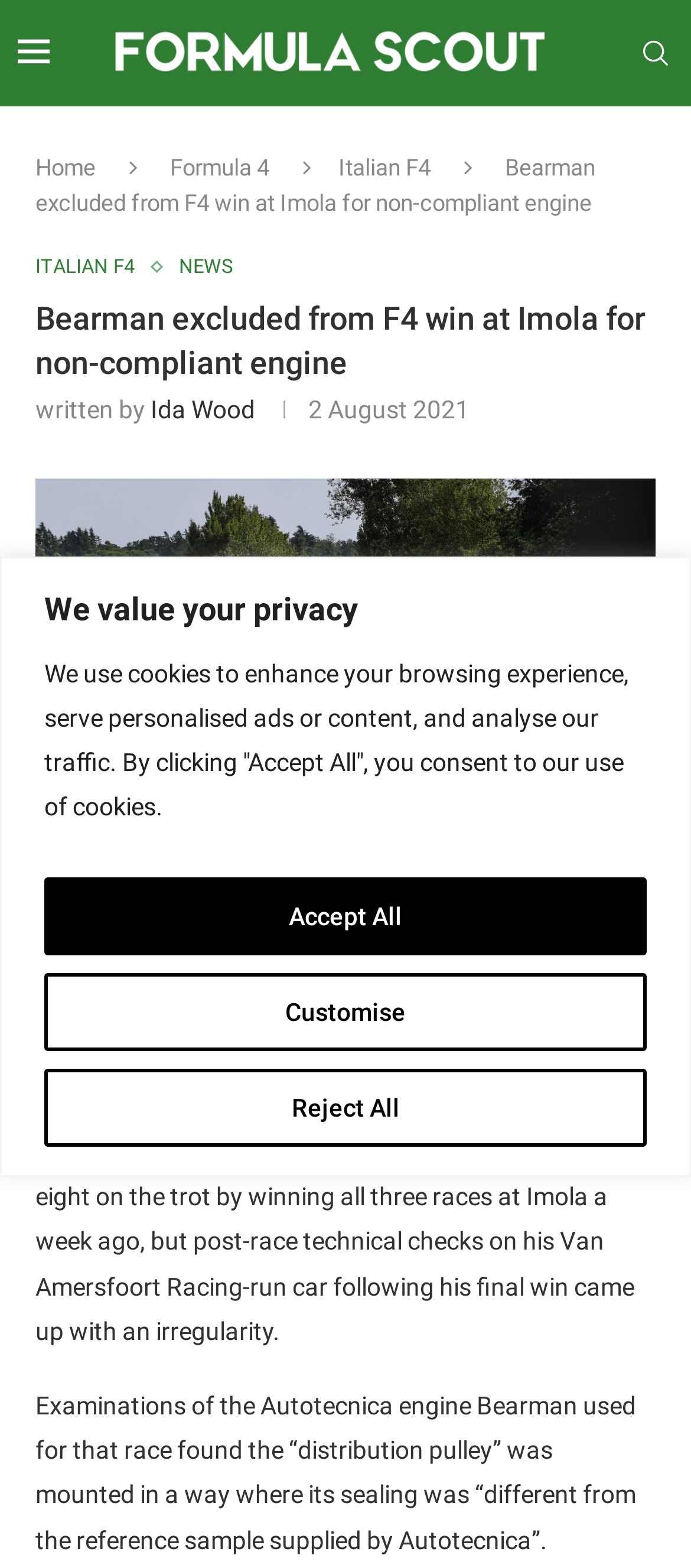What is the date of the article?
Examine the image closely and answer the question with as much detail as possible.

The article provides a timestamp of 2 August 2021, which is the date of the article.